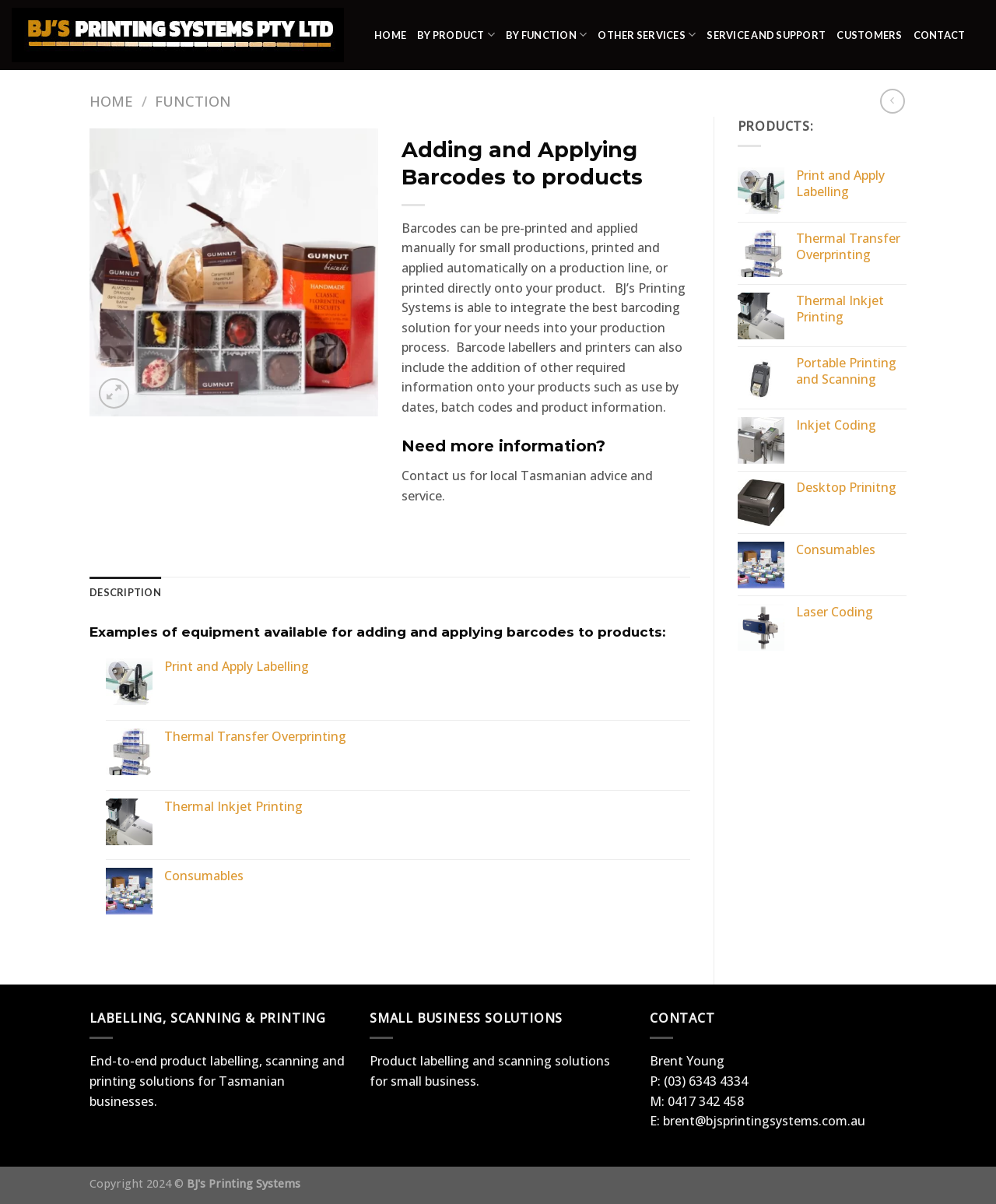Find the bounding box coordinates for the area that must be clicked to perform this action: "Click HOME".

[0.376, 0.015, 0.408, 0.043]